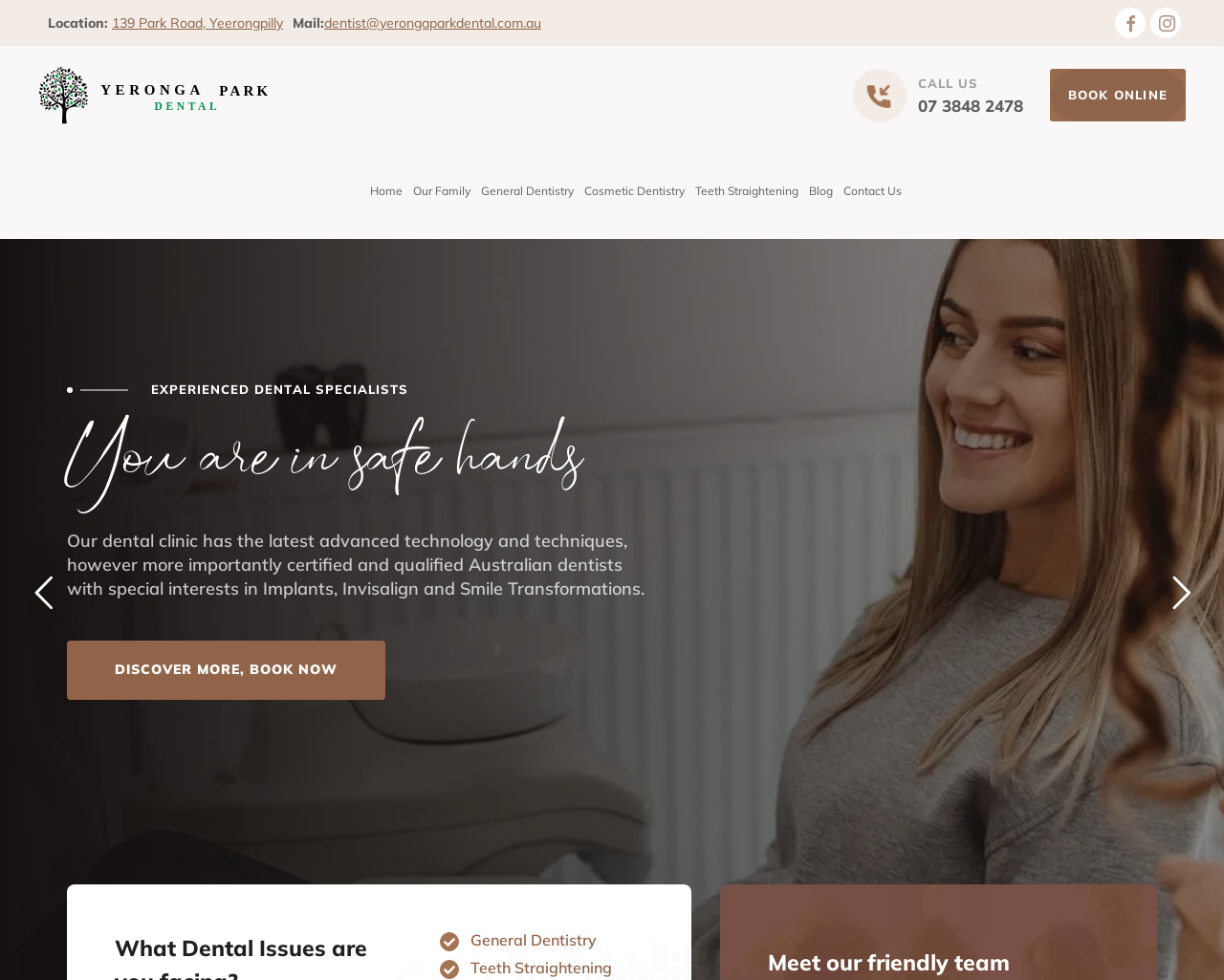Answer the following in one word or a short phrase: 
What is the phone number to call Yeronga Park Dental?

07 3848 2478